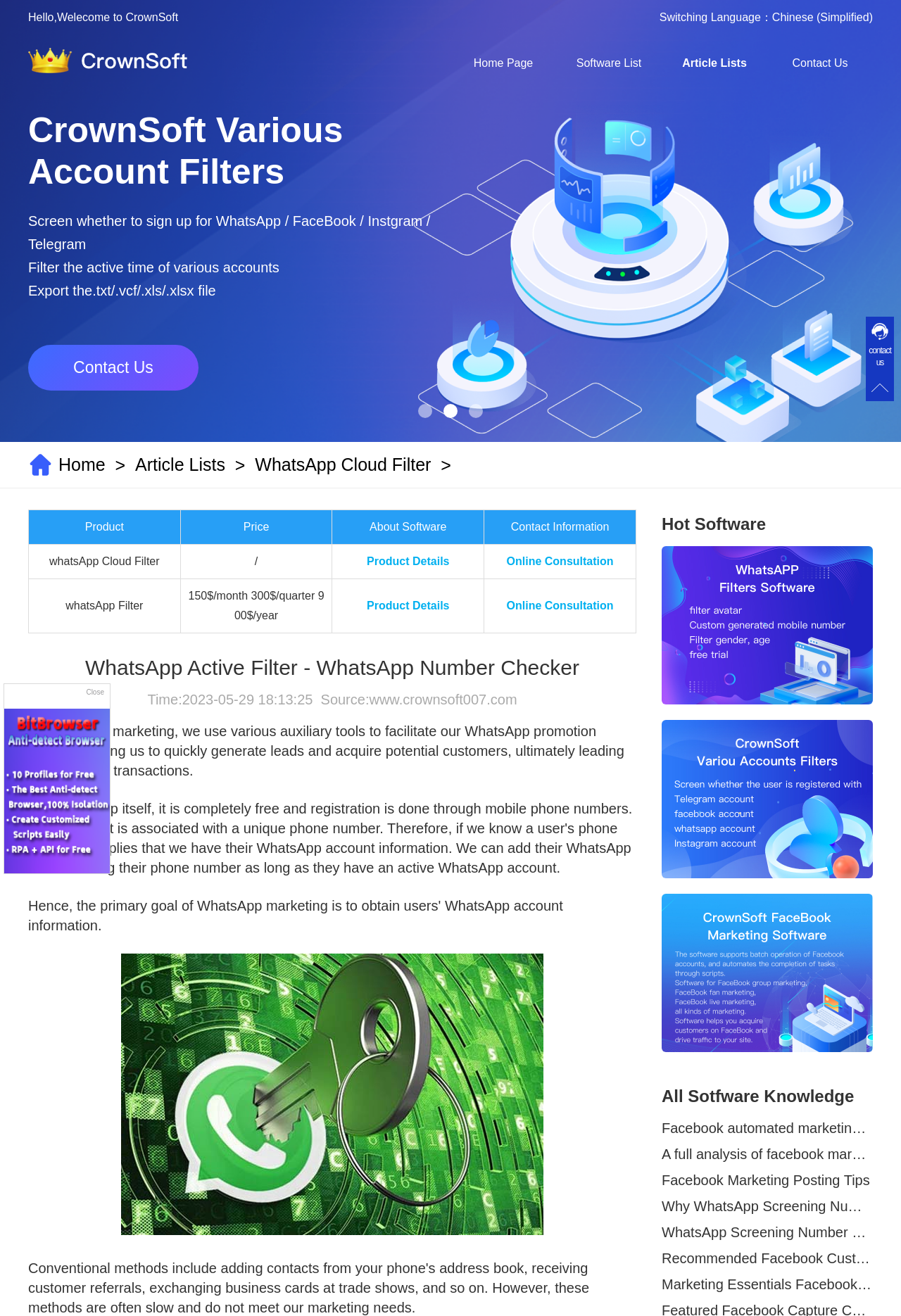Refer to the image and provide an in-depth answer to the question: 
What is the name of the software listed under 'Hot Software'?

The software listed under 'Hot Software' is 'WhatsApp Filters', which is accompanied by an image and a link to its product details.